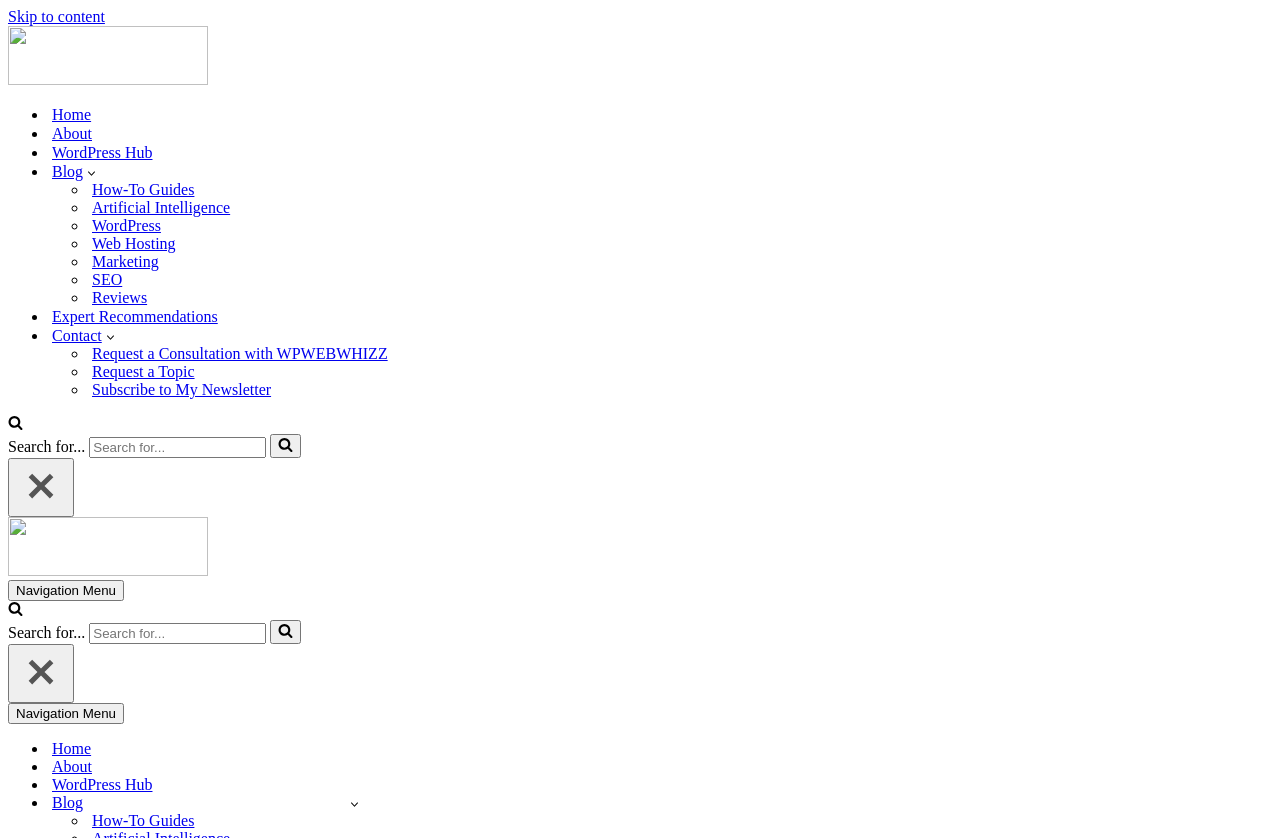Please find the bounding box coordinates of the element that must be clicked to perform the given instruction: "Open the primary menu". The coordinates should be four float numbers from 0 to 1, i.e., [left, top, right, bottom].

[0.006, 0.125, 0.994, 0.476]